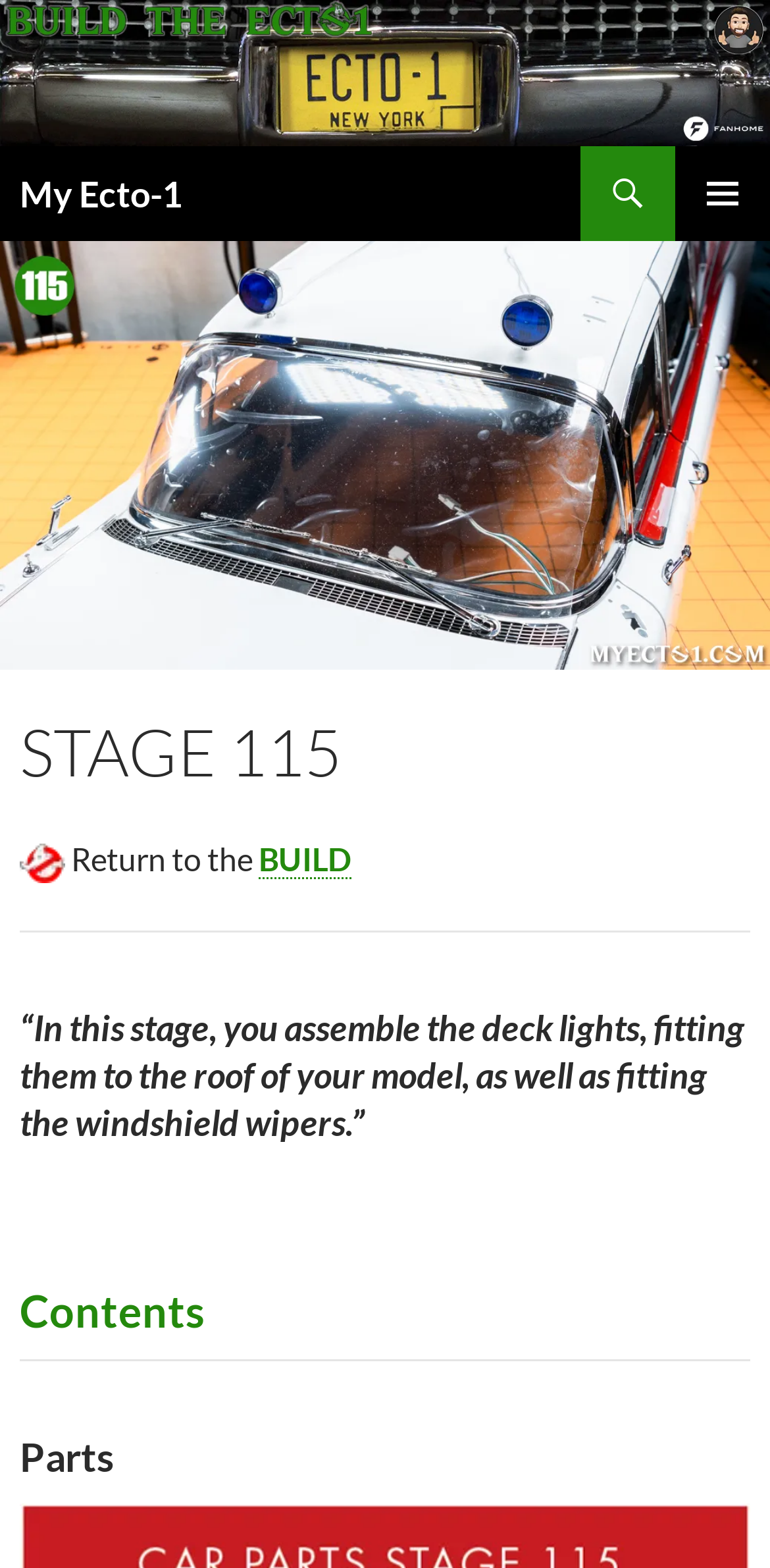What can you do with the 'BUILD' link?
Provide a detailed answer to the question using information from the image.

I inferred the answer by looking at the text 'Return to the' which is a sibling of the 'BUILD' link, and determined that the link is used to return to the build process.